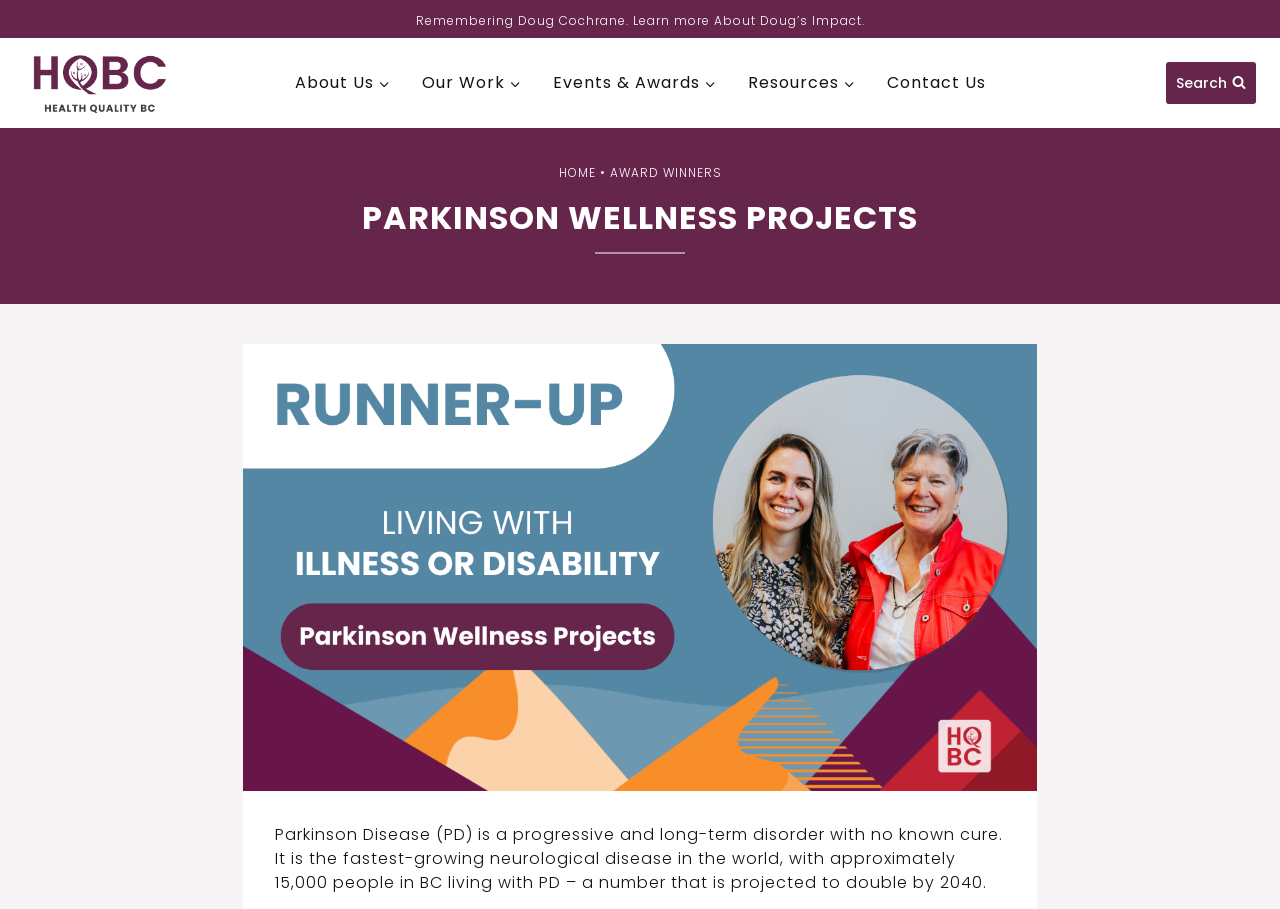Using the webpage screenshot, find the UI element described by Events & AwardsExpand. Provide the bounding box coordinates in the format (top-left x, top-left y, bottom-right x, bottom-right y), ensuring all values are floating point numbers between 0 and 1.

[0.419, 0.042, 0.571, 0.141]